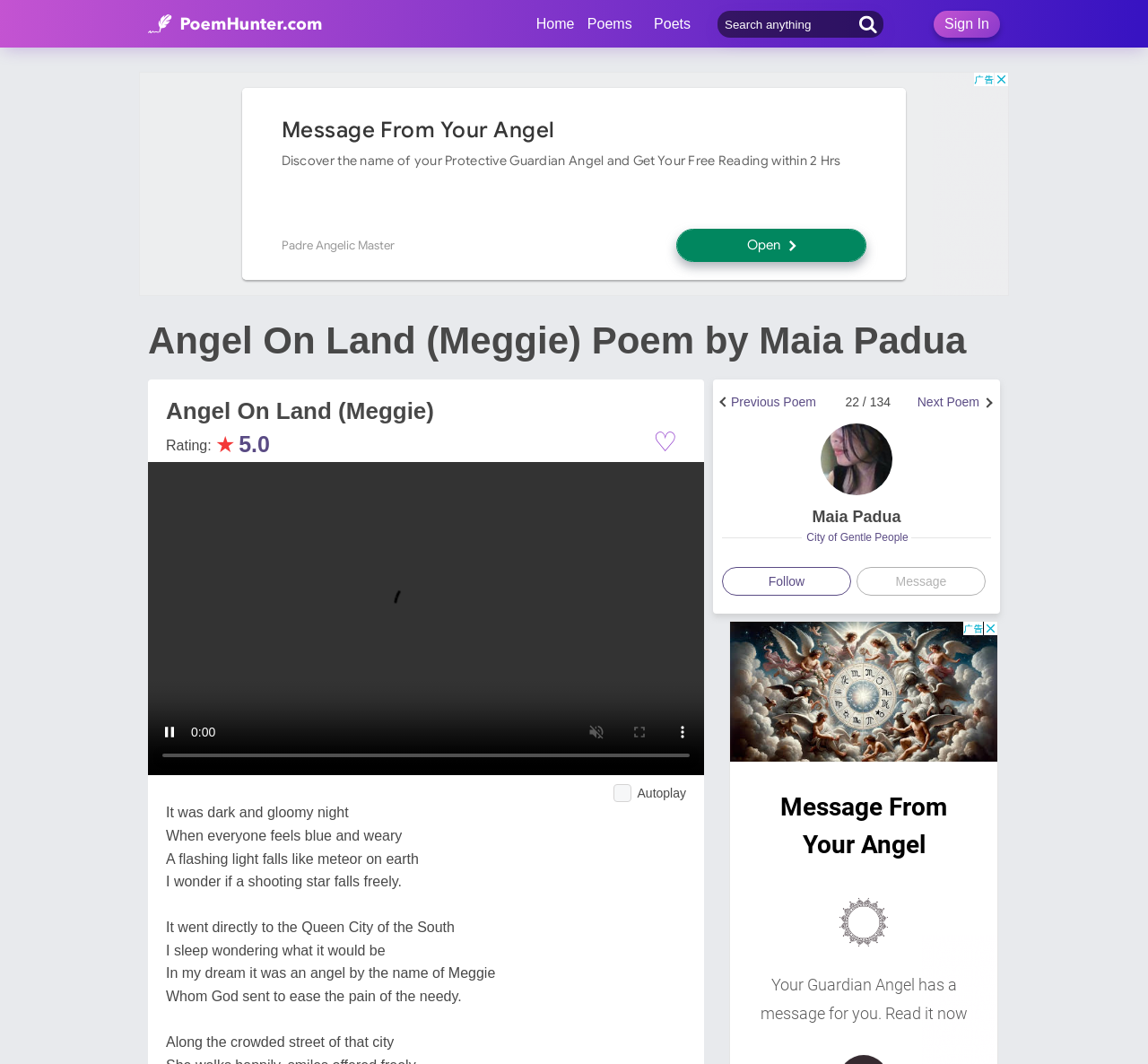Please identify the bounding box coordinates of the clickable area that will fulfill the following instruction: "Search for a poem". The coordinates should be in the format of four float numbers between 0 and 1, i.e., [left, top, right, bottom].

[0.625, 0.01, 0.77, 0.035]